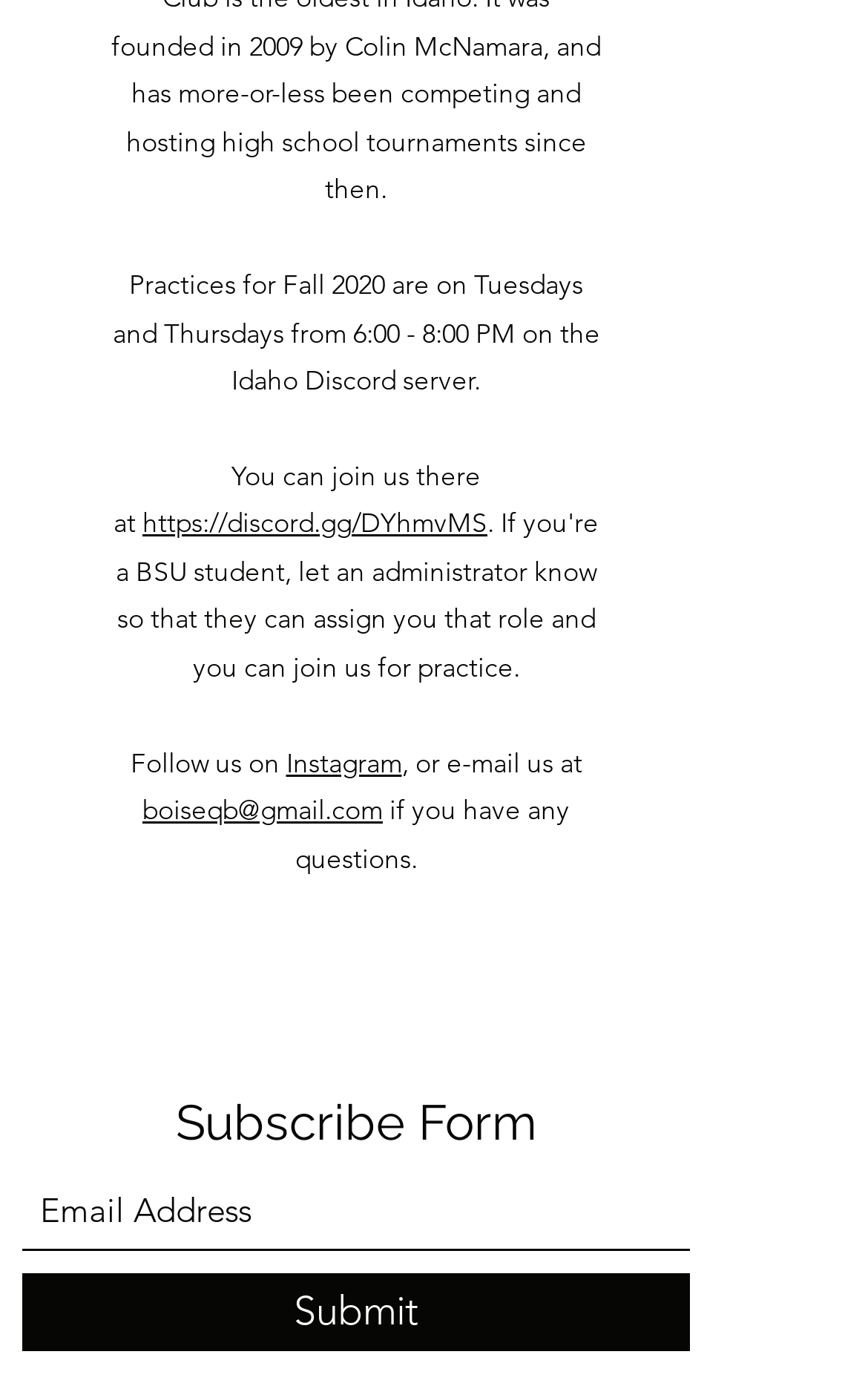Using the webpage screenshot, locate the HTML element that fits the following description and provide its bounding box: "aria-label="Email Address" name="email" placeholder="Email Address"".

[0.026, 0.846, 0.795, 0.903]